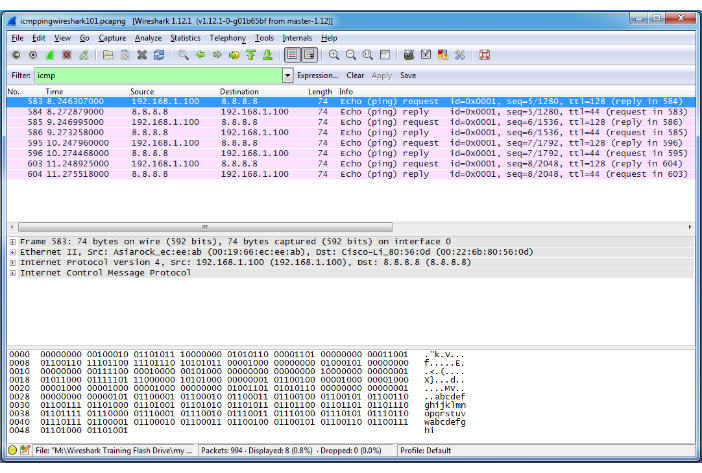Consider the image and give a detailed and elaborate answer to the question: 
What is the purpose of the 'Info' column?

The 'Info' column provides additional details about each packet, which is useful for analyzing network communications, especially for diagnosing network issues, allowing network administrators to gain insights into the packet capture and troubleshoot problems more effectively.